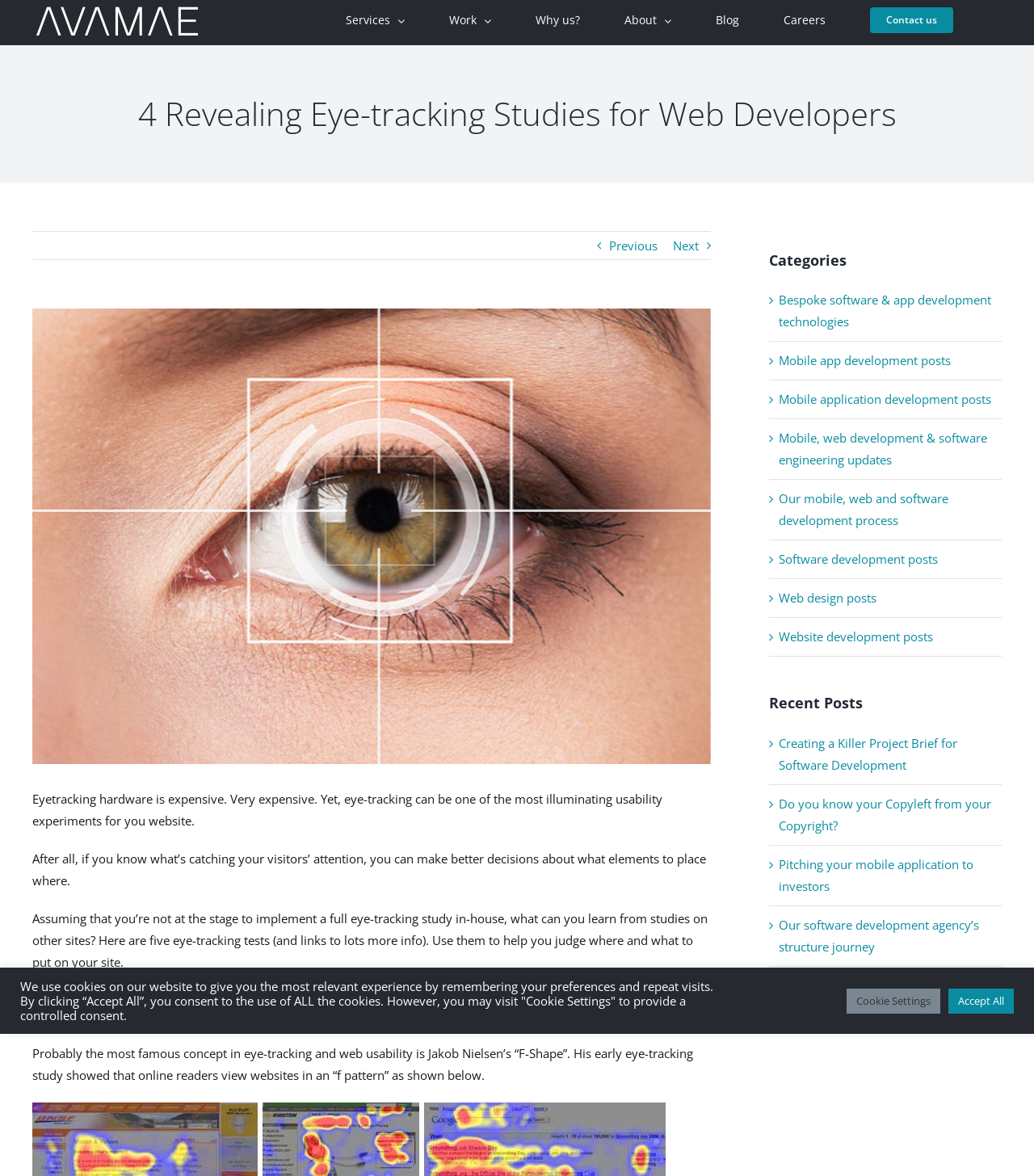What is the purpose of the links at the bottom of the webpage? Observe the screenshot and provide a one-word or short phrase answer.

To show recent posts